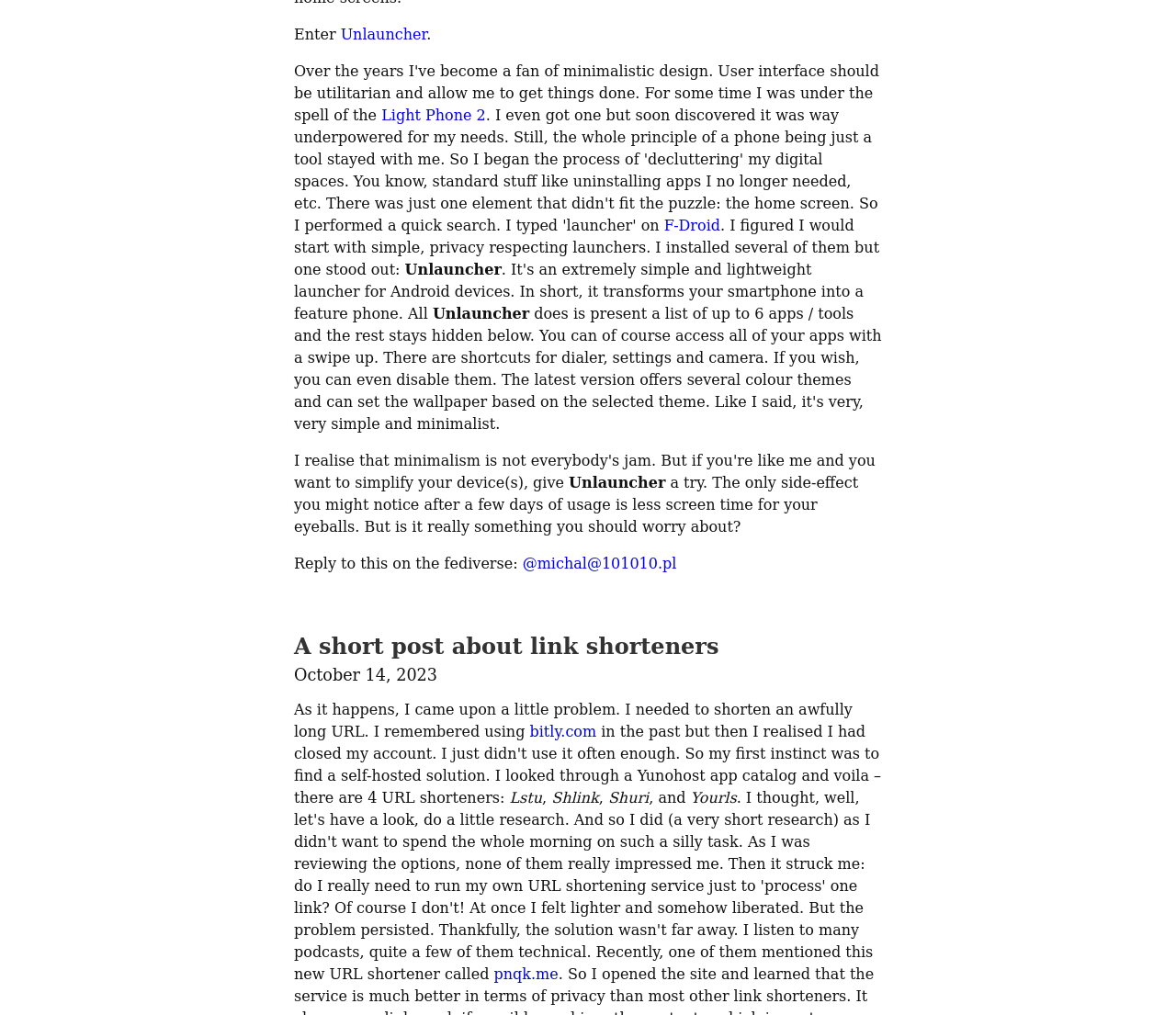What is the name of the launcher mentioned in the post?
Give a detailed and exhaustive answer to the question.

The question asks for the name of the launcher mentioned in the post. By reading the text, we can find the mention of 'Unlauncher' in the sentence 'I installed several of them but one stood out: Unlauncher.' Therefore, the answer is 'Unlauncher'.